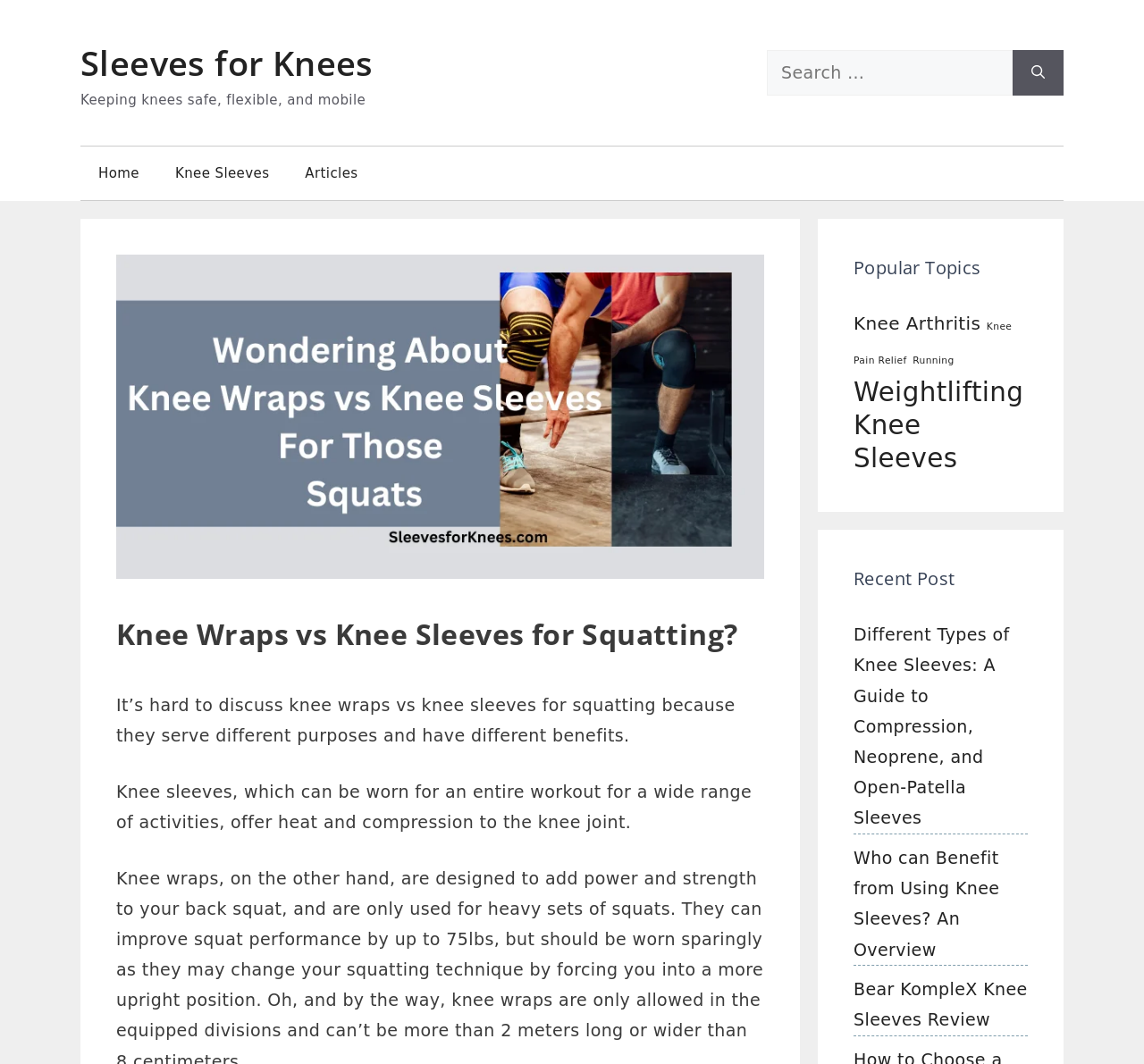Generate a thorough description of the webpage.

The webpage is about knee wraps and knee sleeves for squatting, with a focus on their differences and benefits. At the top, there is a banner with the site's name, "Sleeves for Knees", and a link to the site's homepage. Below the banner, there is a search bar with a "Search" button, allowing users to search for specific topics.

The main content of the page is divided into sections. On the left side, there is a navigation menu with links to the homepage, knee sleeves, and articles. Below the navigation menu, there is a large image related to knee wraps and knee sleeves for squatting.

The main article is headed by a title, "Knee Wraps vs Knee Sleeves for Squatting?", and is followed by a brief introduction that explains the differences between knee wraps and knee sleeves. The article then discusses the benefits of knee sleeves, including heat and compression for the knee joint.

On the right side of the page, there is a section titled "Popular Topics" with links to various topics related to knee health, such as knee arthritis, knee pain relief, running, and weightlifting knee sleeves. Below this section, there is a "Recent Posts" section with links to three recent articles about knee sleeves.

Overall, the webpage provides information and resources for individuals interested in knee wraps and knee sleeves for squatting, with a focus on their differences, benefits, and related topics.